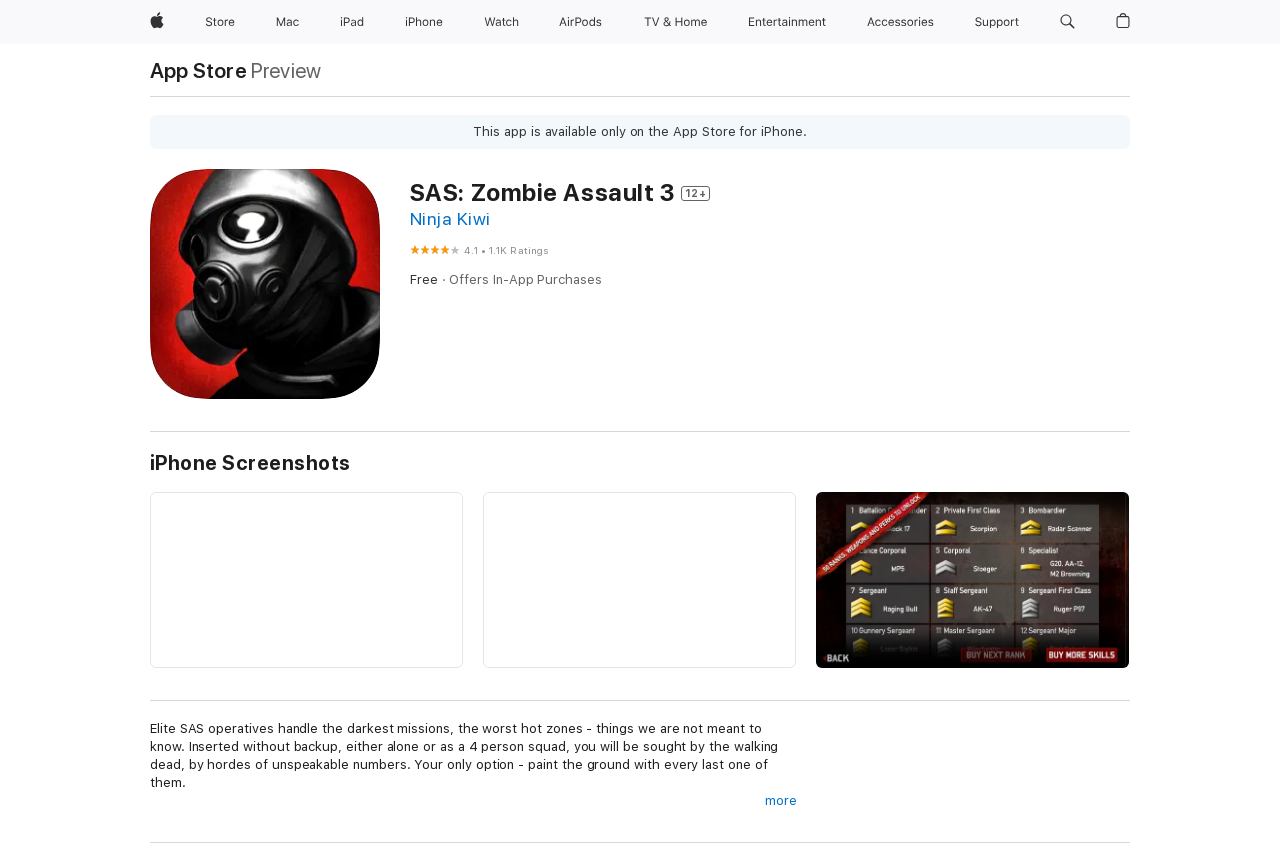Give a one-word or short-phrase answer to the following question: 
Who is the developer of SAS: Zombie Assault 3?

Ninja Kiwi